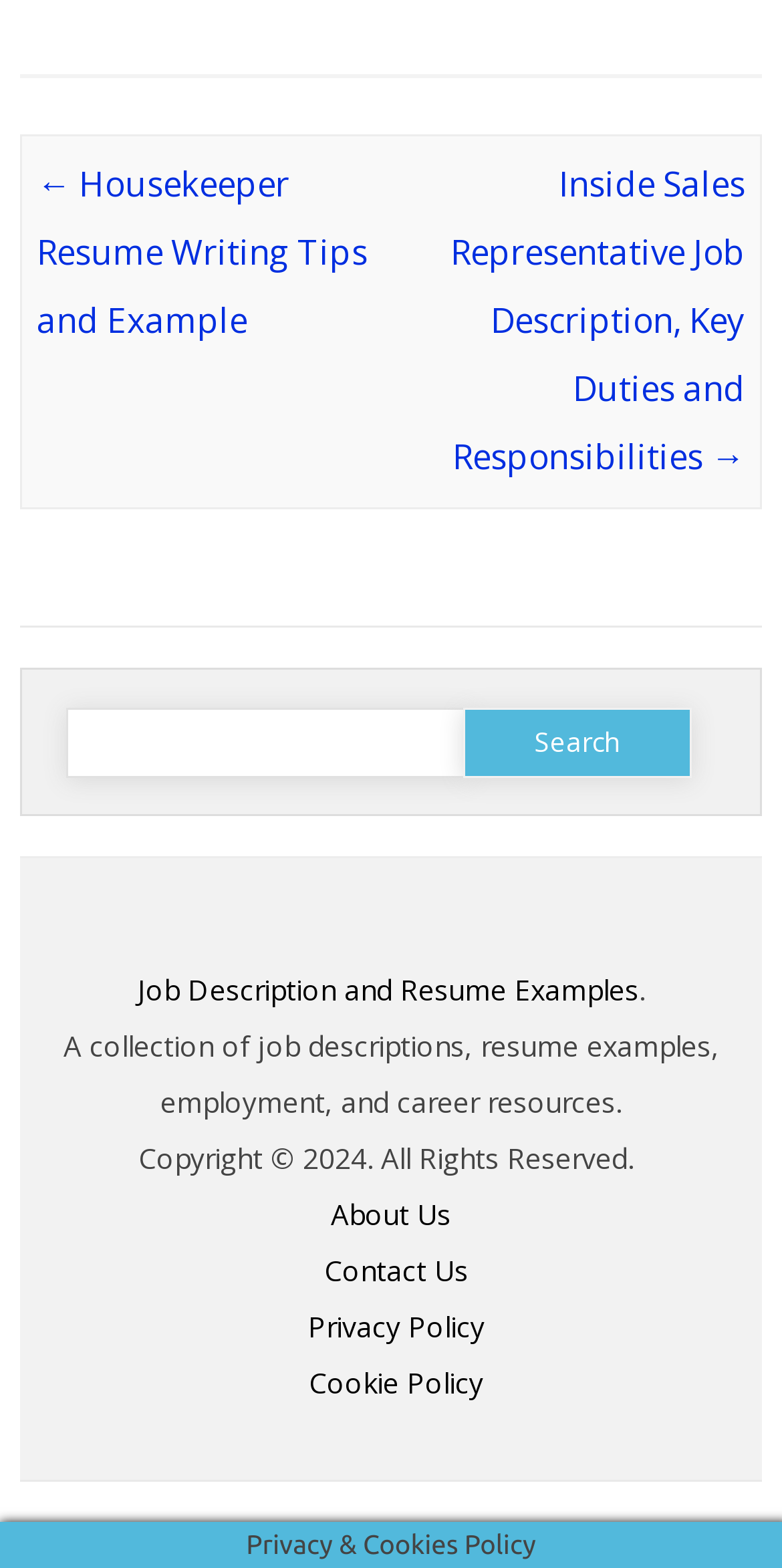Refer to the screenshot and answer the following question in detail:
What are the available resources on the website?

The static text 'A collection of job descriptions, resume examples, employment, and career resources.' located in the content info section of the webpage suggests that the website provides these resources to its users.